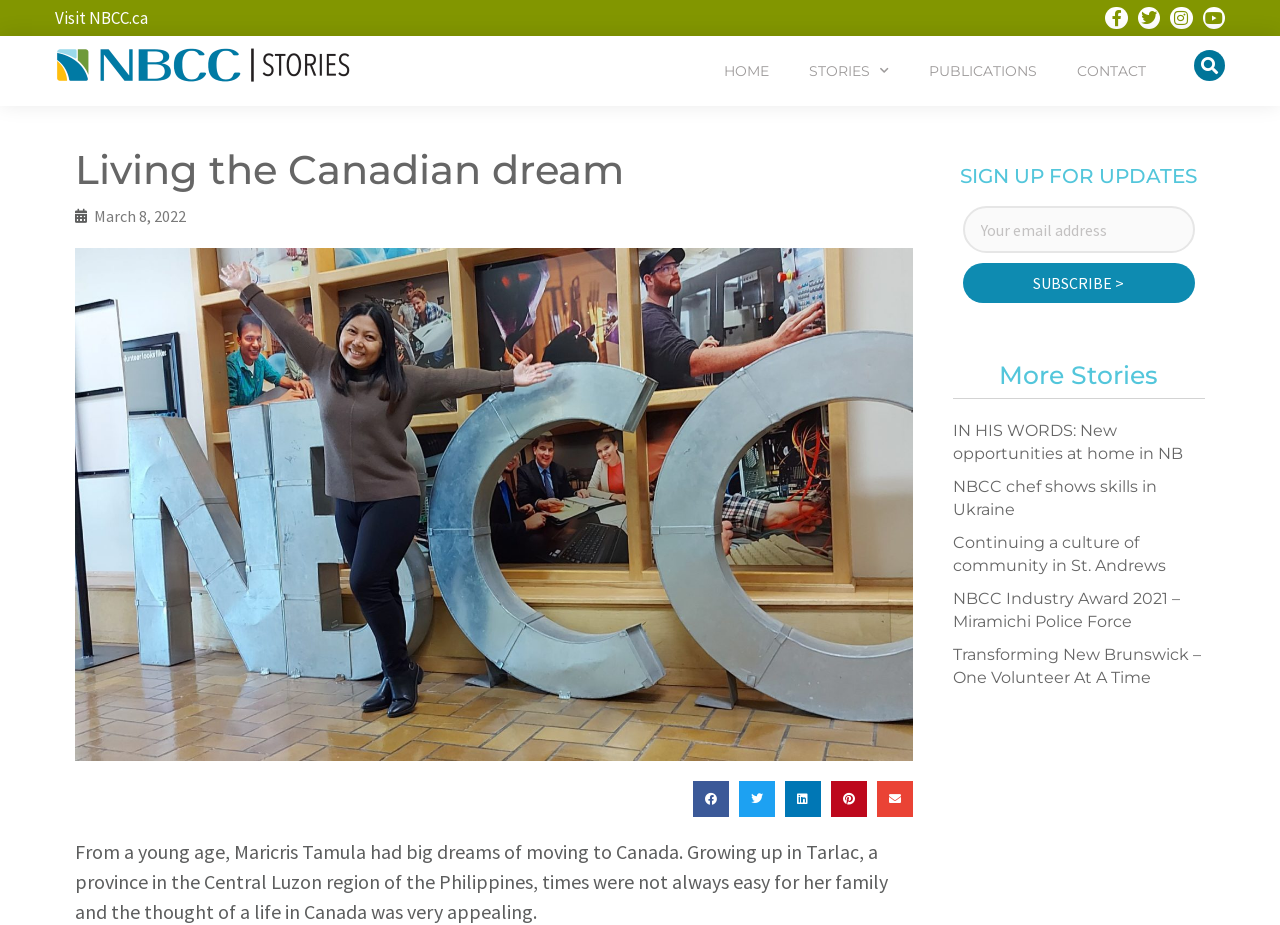Please determine the heading text of this webpage.

Living the Canadian dream